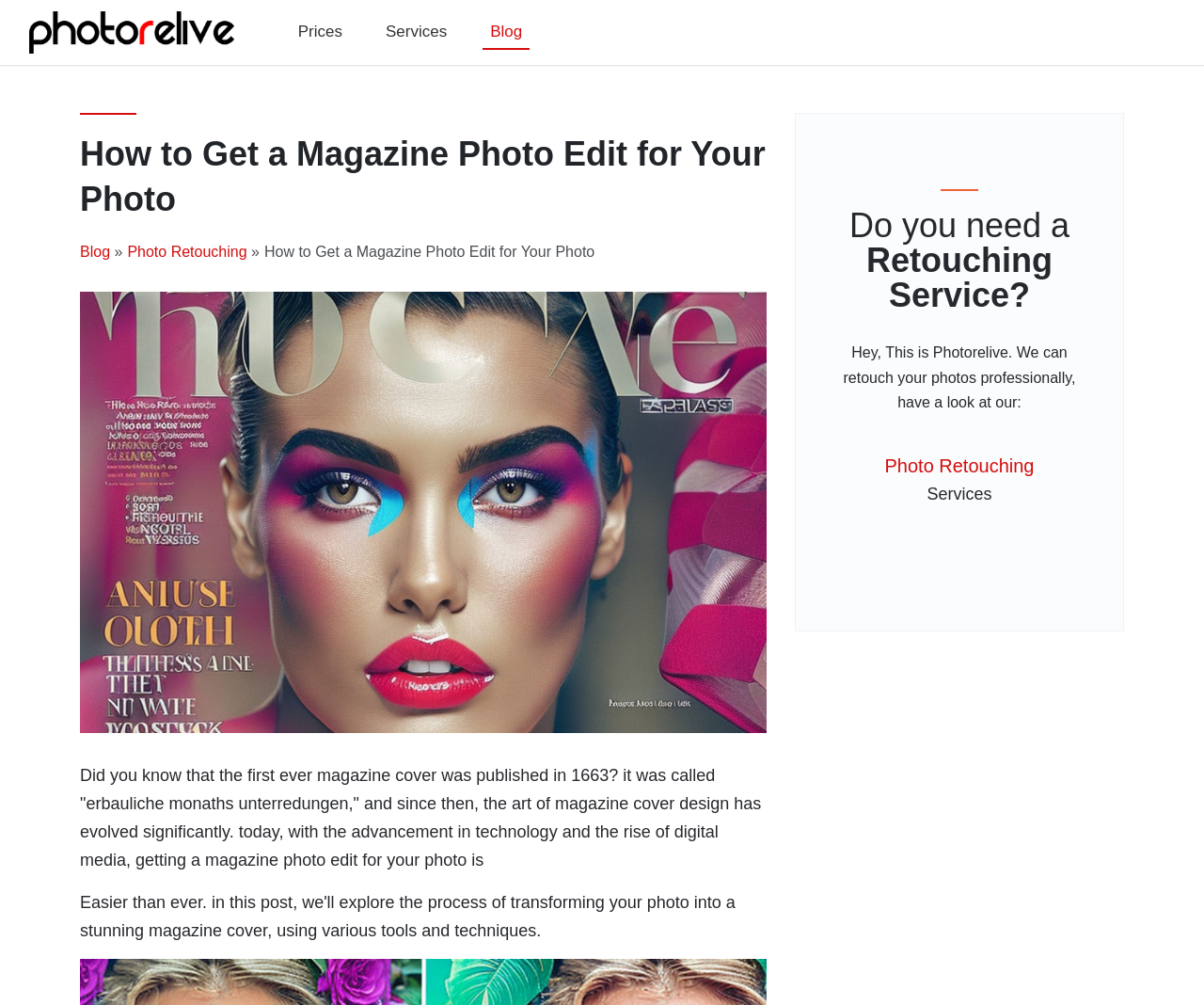What is the text of the webpage's headline?

How to Get a Magazine Photo Edit for Your Photo